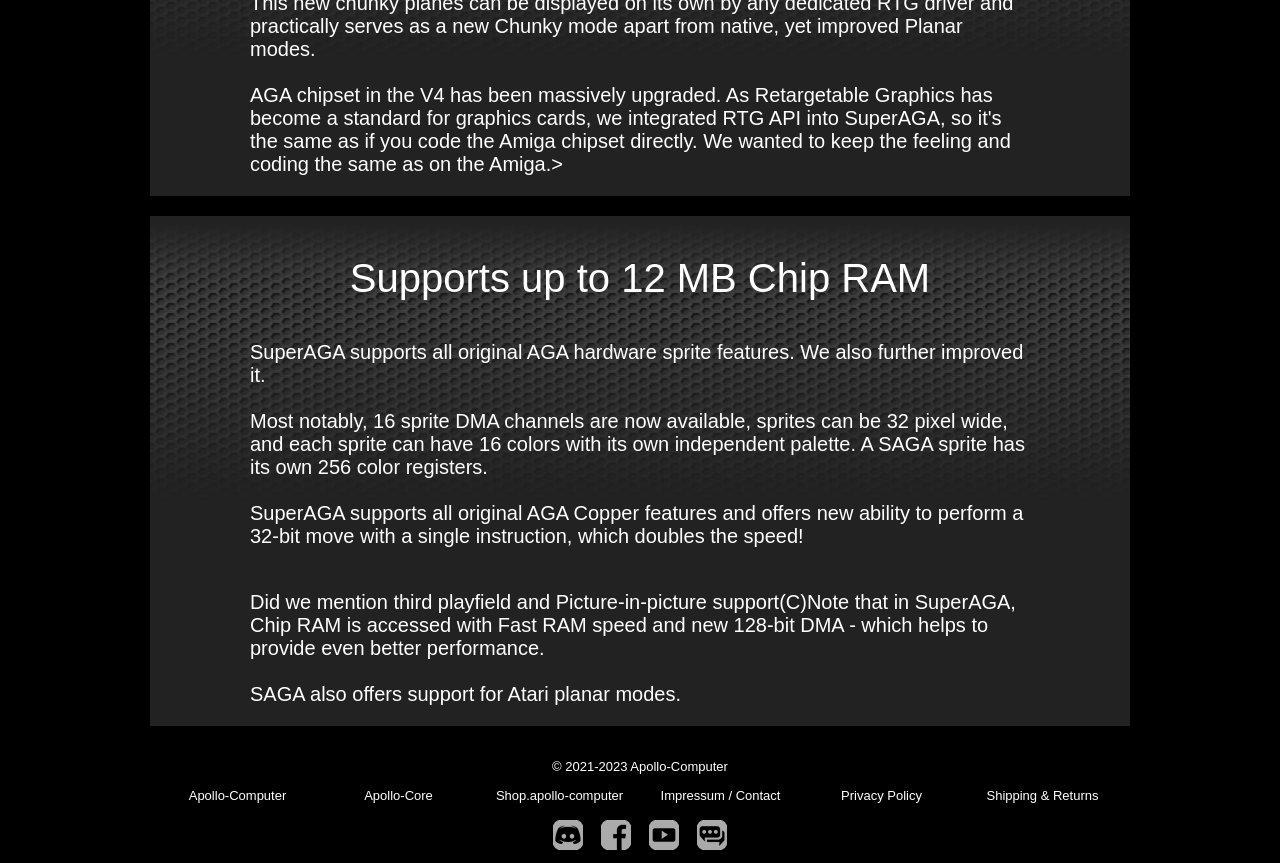What is the name of the company?
Answer the question with a thorough and detailed explanation.

The webpage has a footer section with a copyright notice '© 2021-2023 Apollo-Computer', indicating that the name of the company is Apollo-Computer.